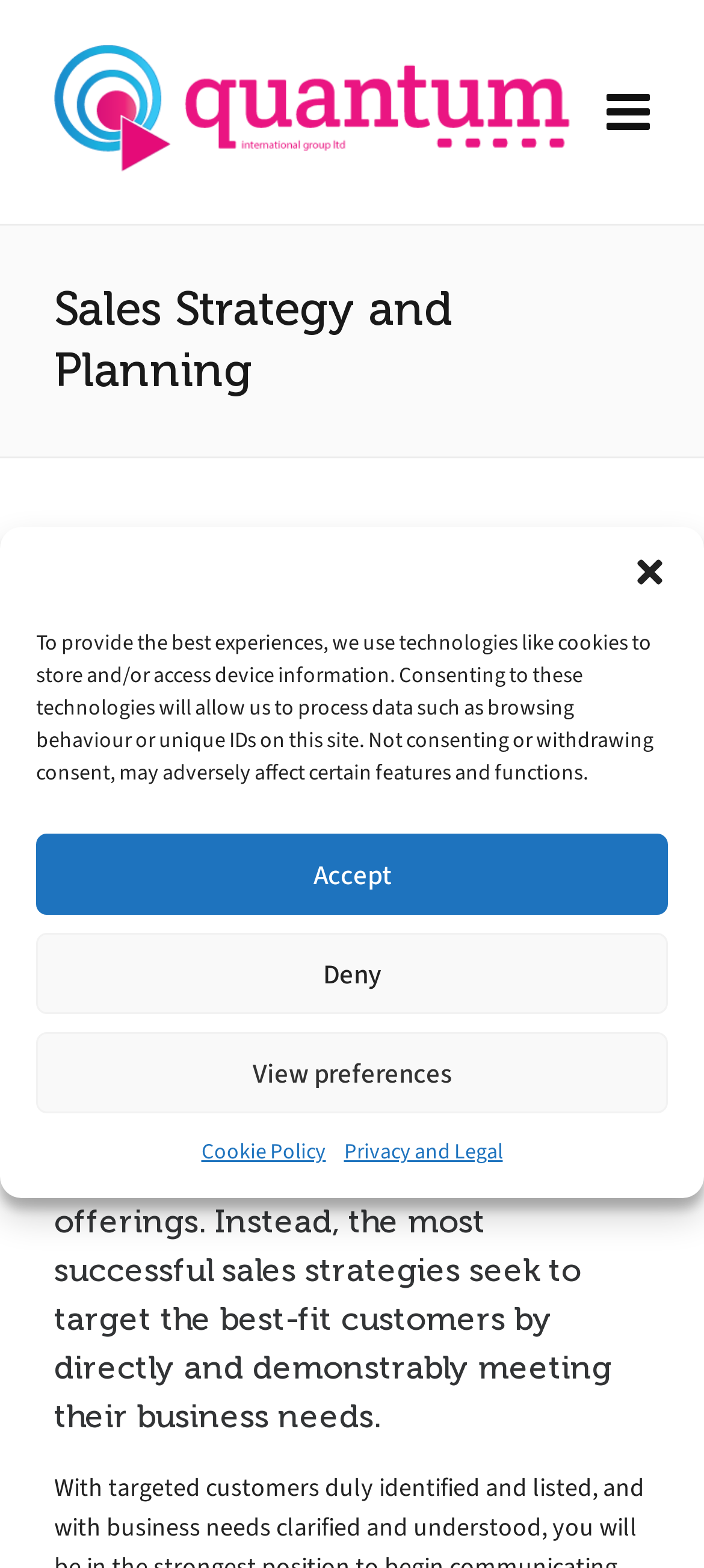Specify the bounding box coordinates of the area to click in order to follow the given instruction: "go to Navigation."

[0.862, 0.0, 0.923, 0.144]